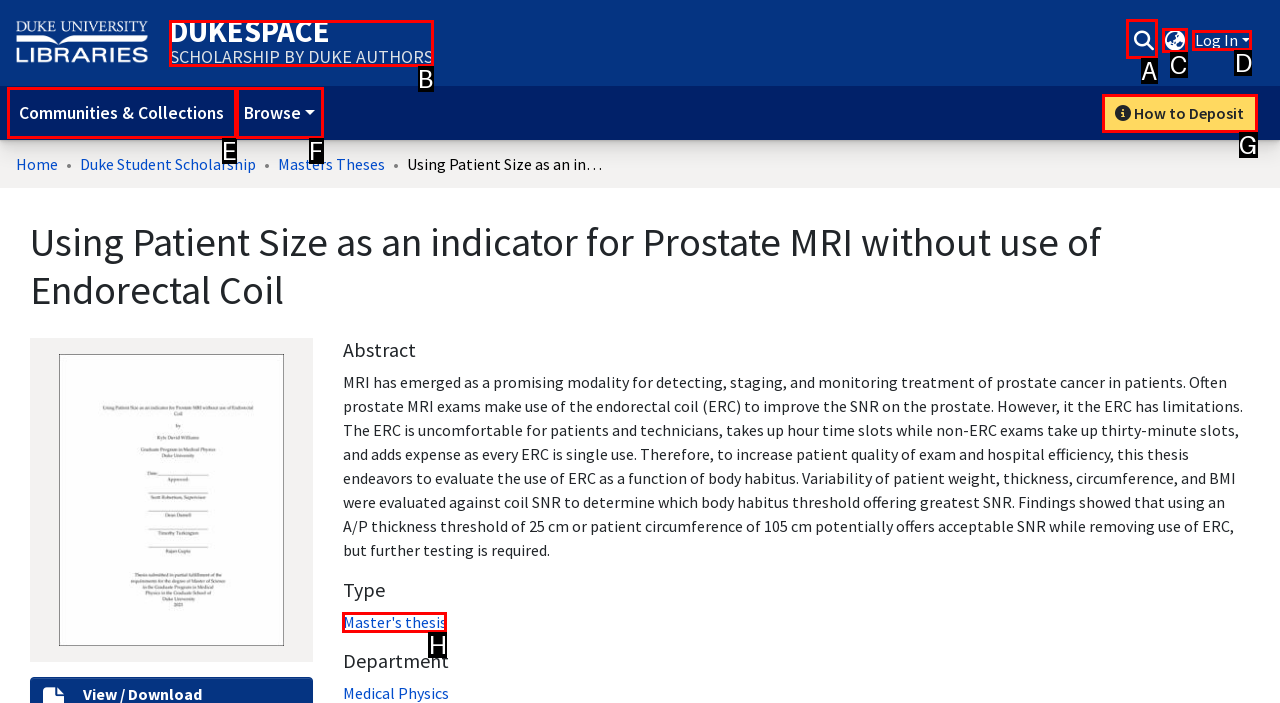Identify the correct HTML element to click to accomplish this task: Contact the law firm
Respond with the letter corresponding to the correct choice.

None